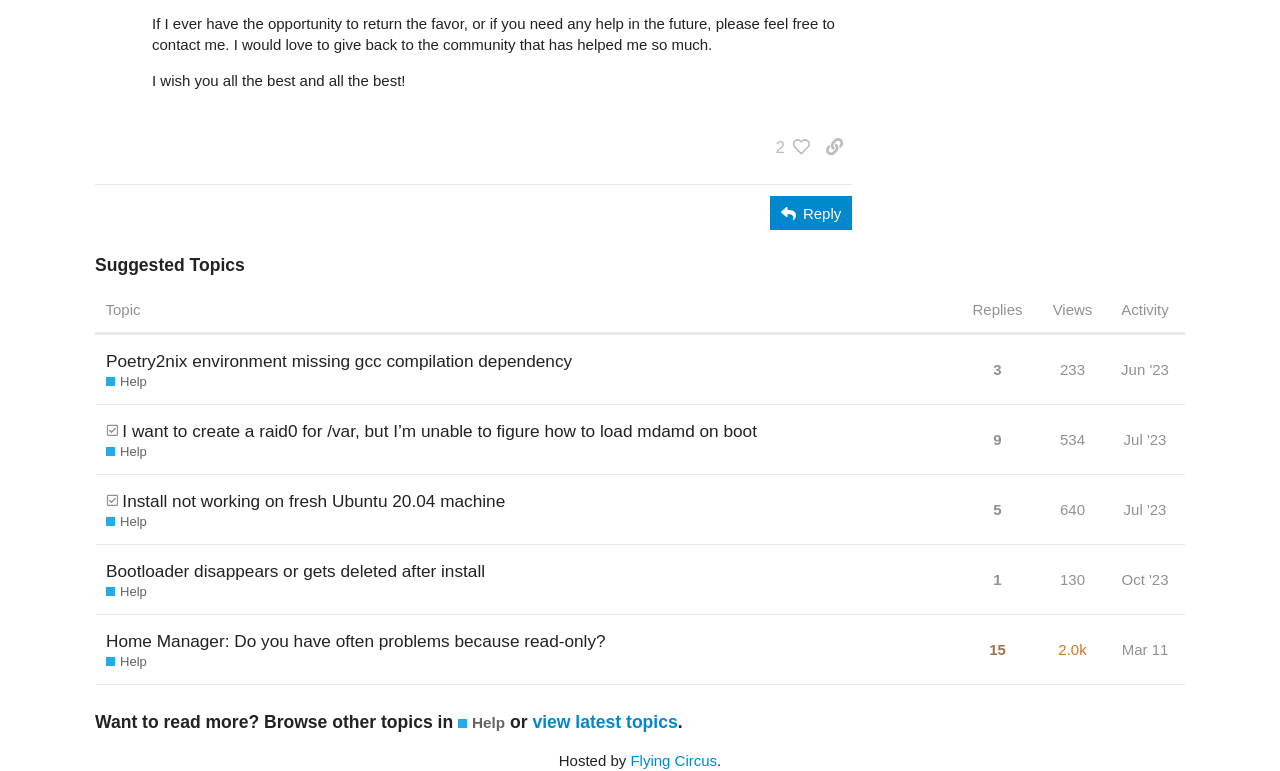Pinpoint the bounding box coordinates for the area that should be clicked to perform the following instruction: "Click the '2 people liked this post. Click to view' button".

[0.598, 0.168, 0.633, 0.213]